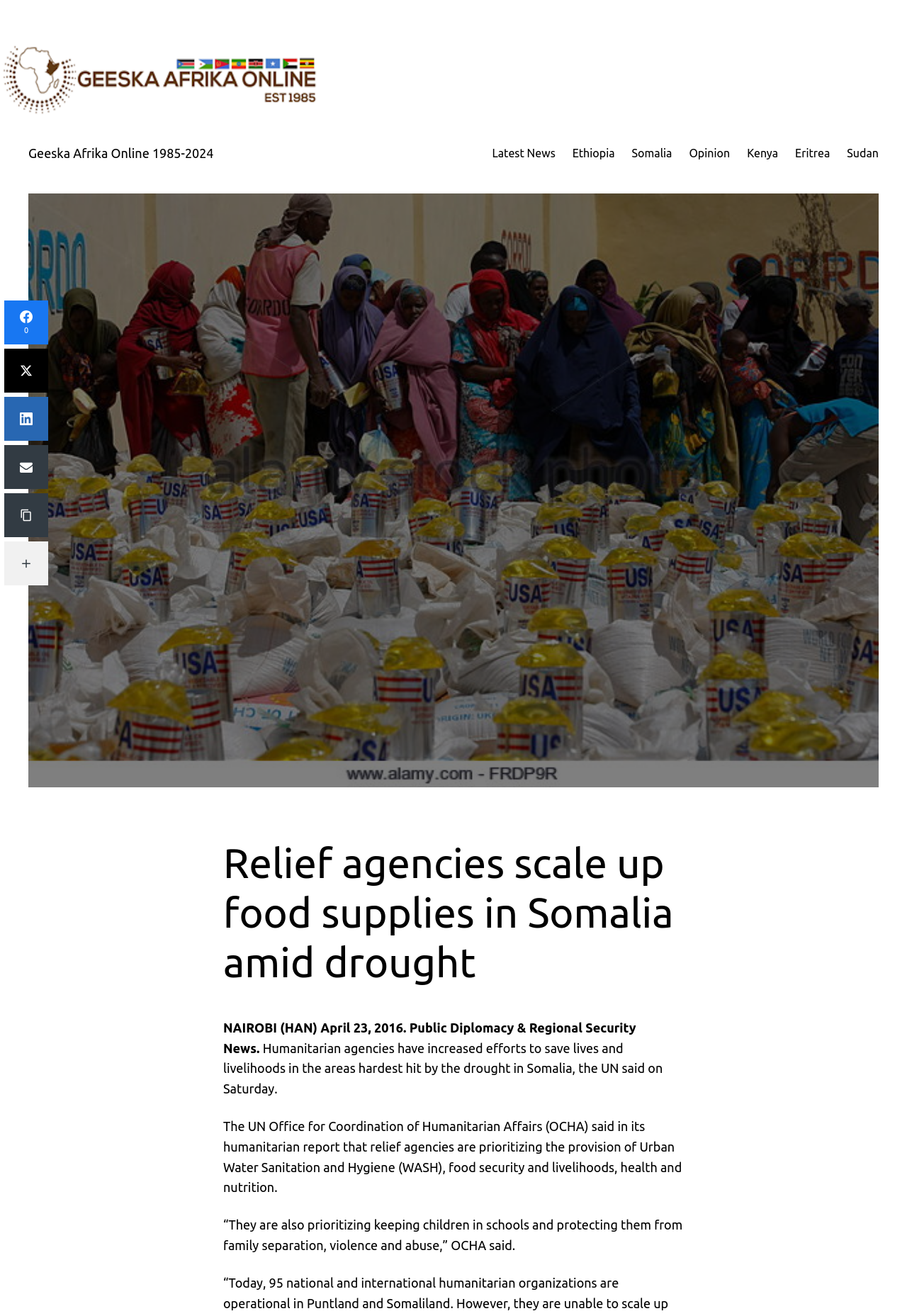Show the bounding box coordinates for the HTML element as described: "Geeska Afrika Online 1985-2024".

[0.031, 0.111, 0.236, 0.122]